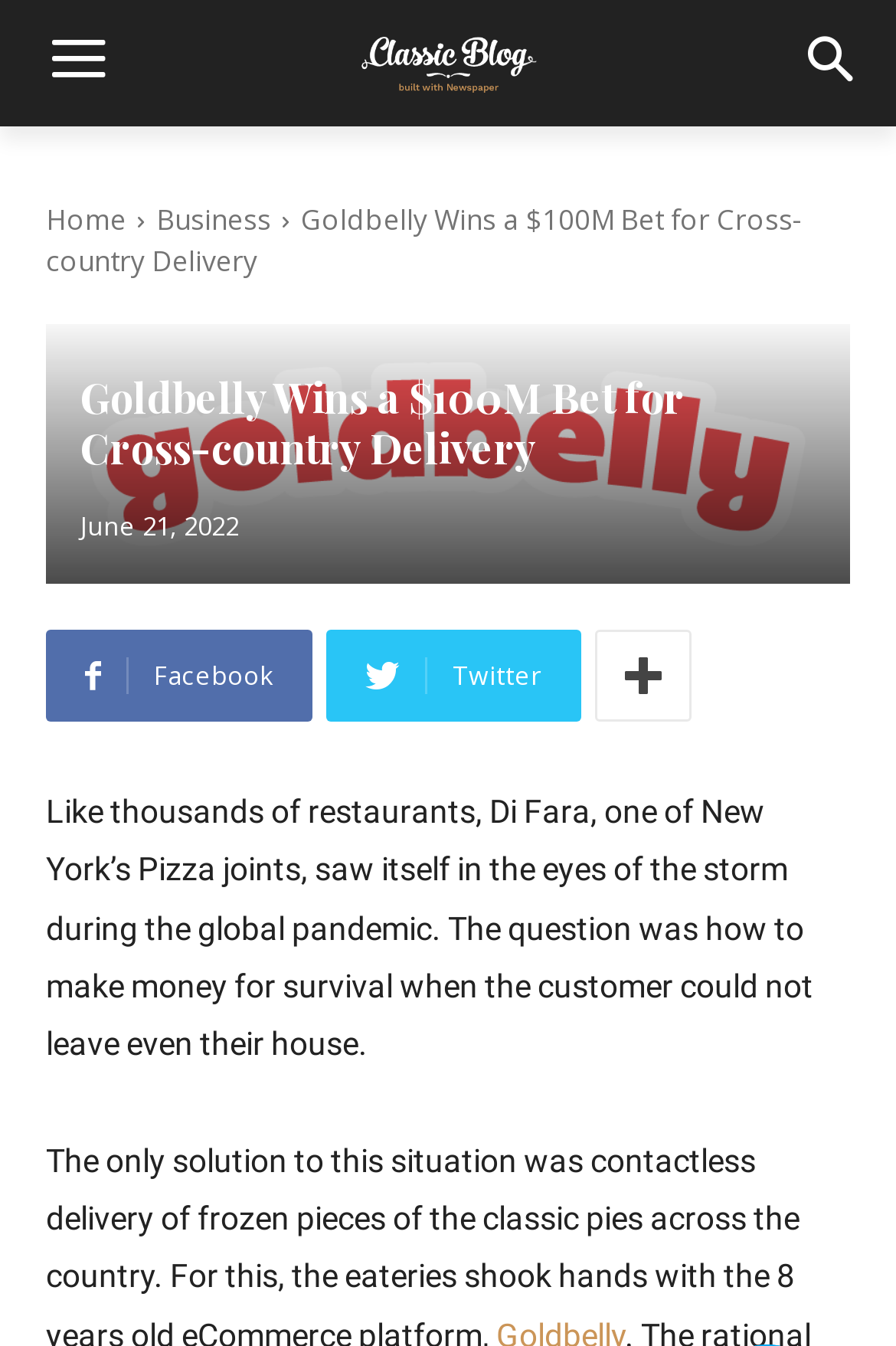What is the date of the article?
Look at the image and answer the question using a single word or phrase.

June 21, 2022